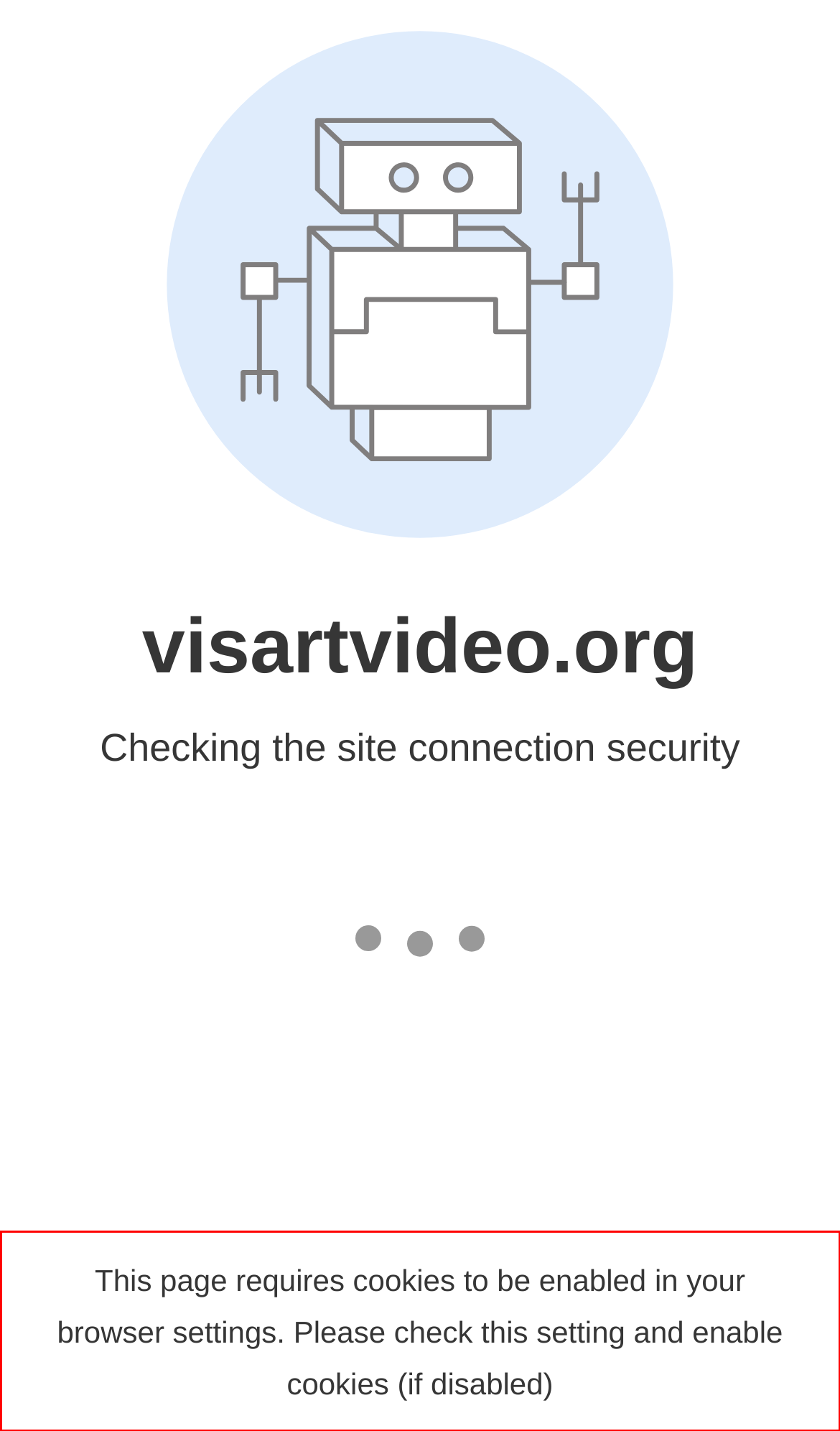Examine the webpage screenshot and use OCR to recognize and output the text within the red bounding box.

This page requires cookies to be enabled in your browser settings. Please check this setting and enable cookies (if disabled)